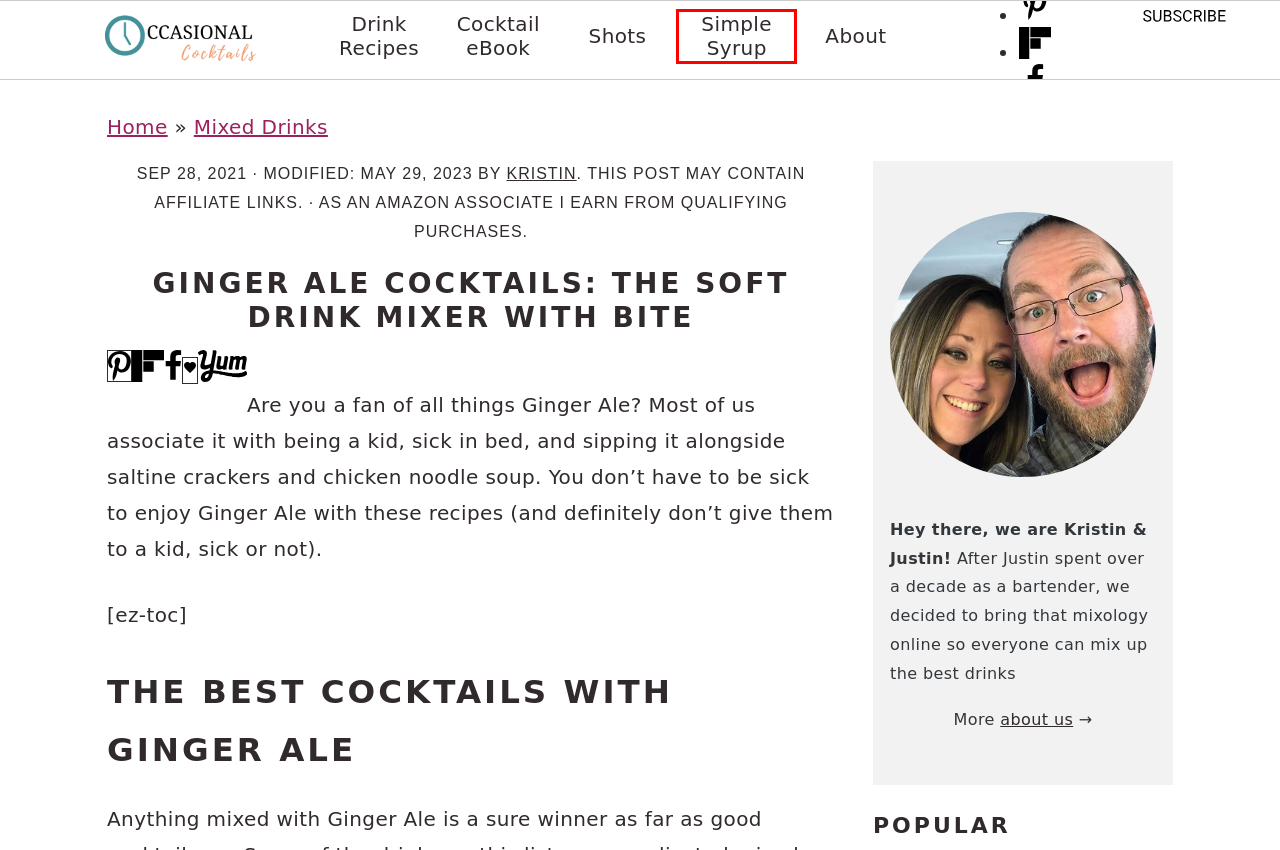Examine the screenshot of a webpage with a red rectangle bounding box. Select the most accurate webpage description that matches the new webpage after clicking the element within the bounding box. Here are the candidates:
A. Newsletter | Occasional Cocktails
B. Simple Syrup | Occasional Cocktails
C. Shots | Occasional Cocktails
D. Tired of Looking up Your Favorite Cocktail Recipes? | Occasional Cocktails
E. Mixed Drinks | Occasional Cocktails
F. Cocktails Recipes, Mocktail Recipes and Other Drinks | Occasional Cocktails
G. About | Occasional Cocktails
H. Drinks | Occasional Cocktails

B